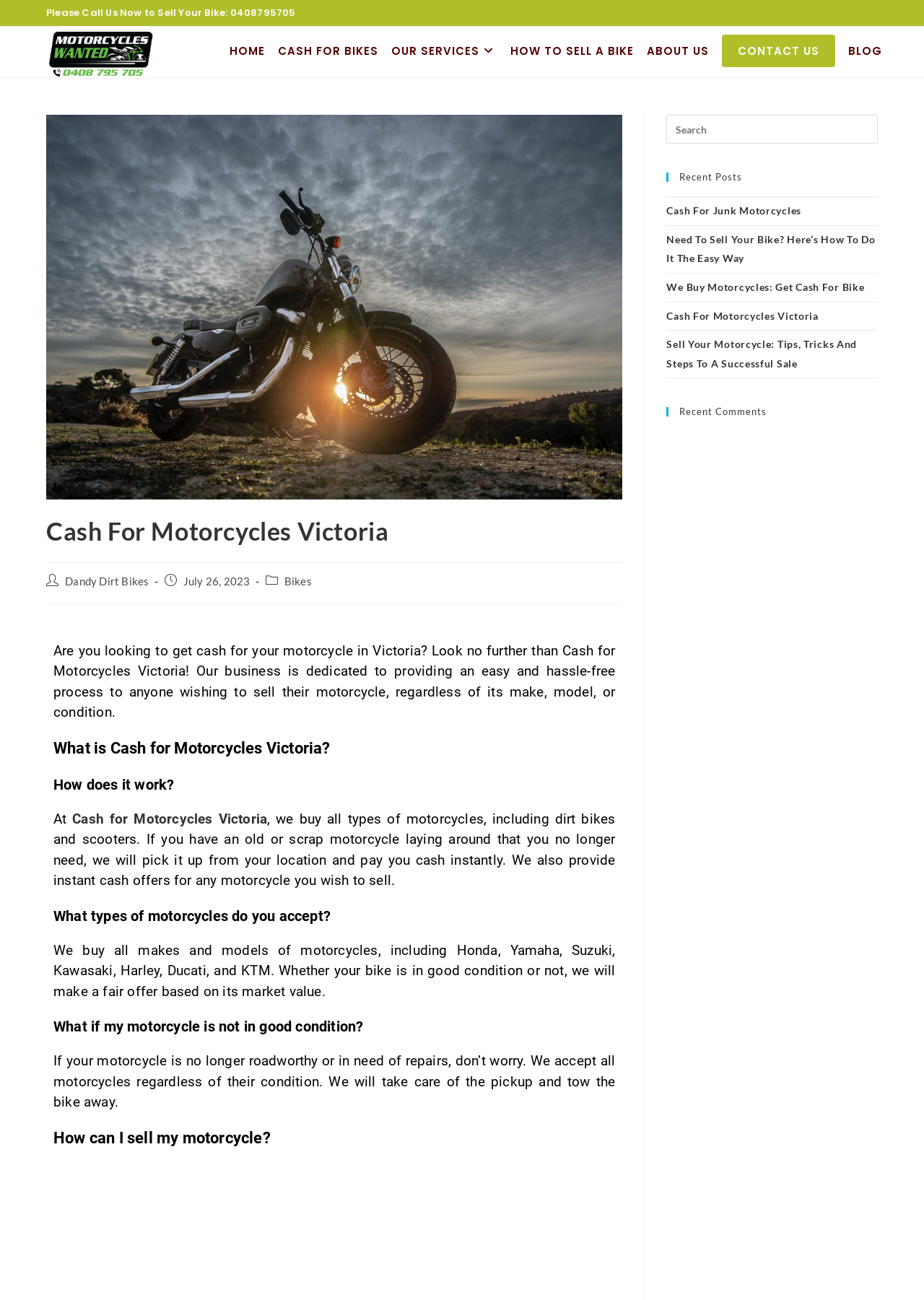Pinpoint the bounding box coordinates of the area that must be clicked to complete this instruction: "View the 'CONTACT US' page".

[0.774, 0.02, 0.911, 0.057]